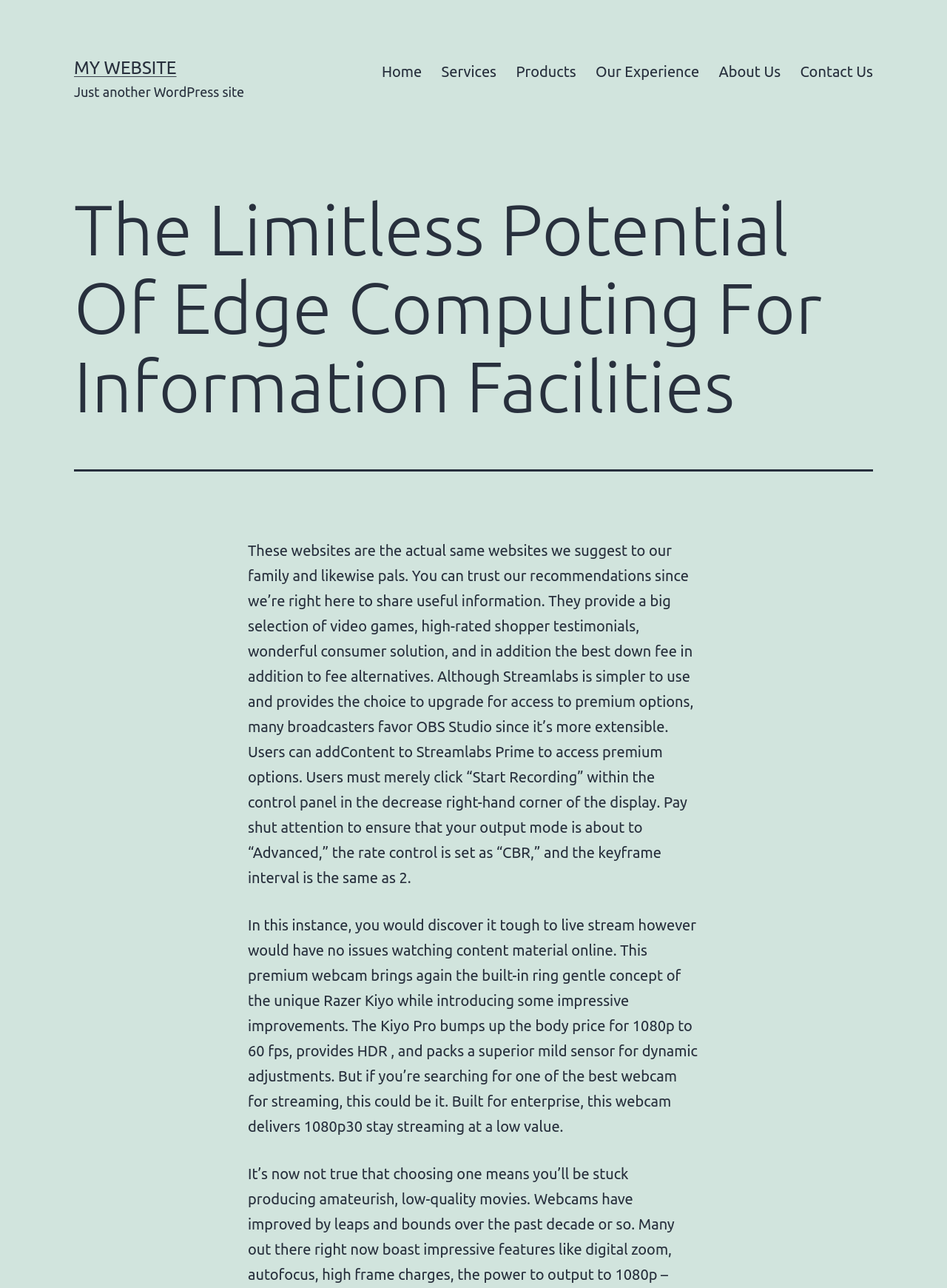How many menu items are in the primary menu?
From the image, provide a succinct answer in one word or a short phrase.

6